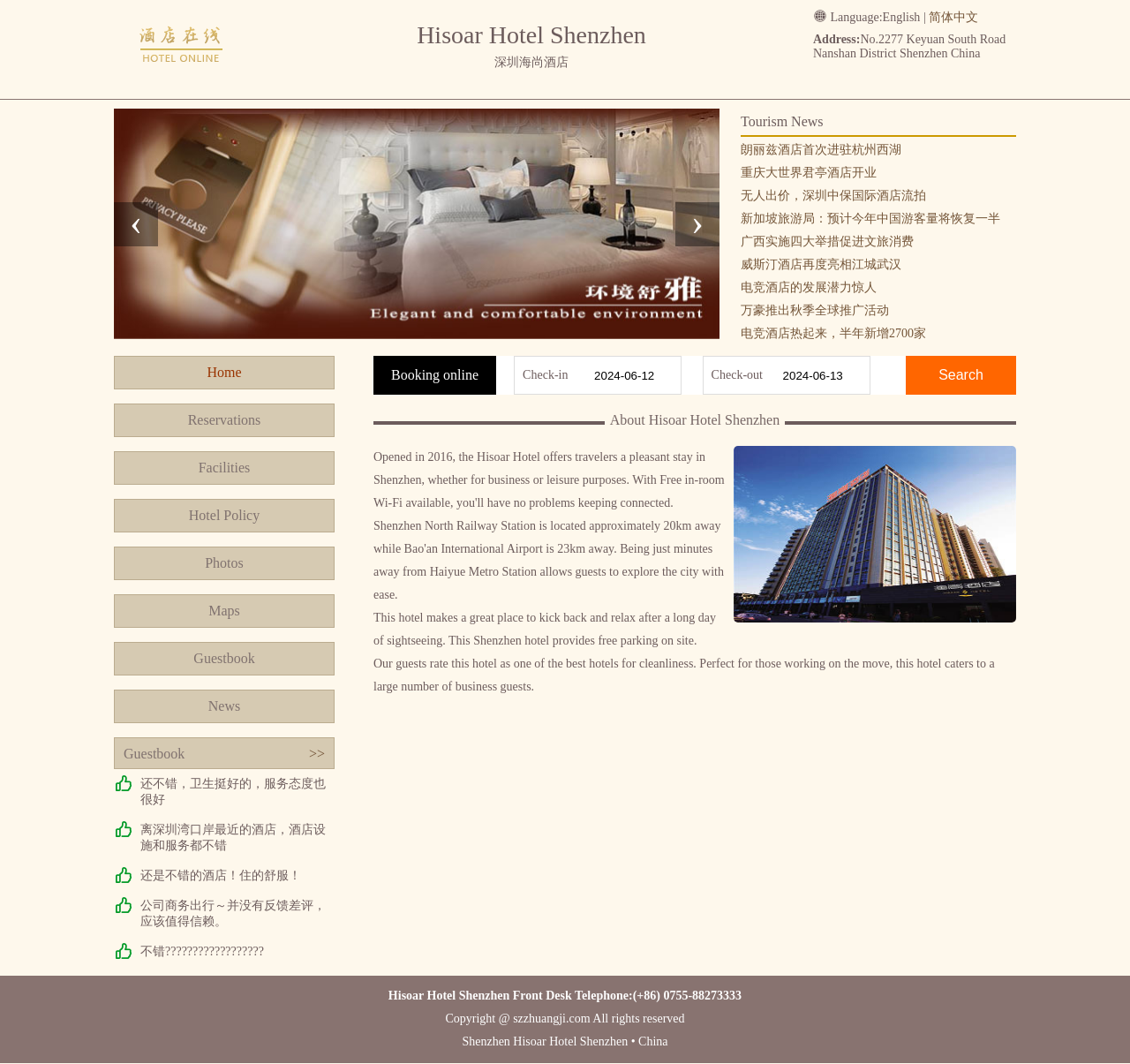Using the description: "Maps", determine the UI element's bounding box coordinates. Ensure the coordinates are in the format of four float numbers between 0 and 1, i.e., [left, top, right, bottom].

[0.101, 0.559, 0.296, 0.59]